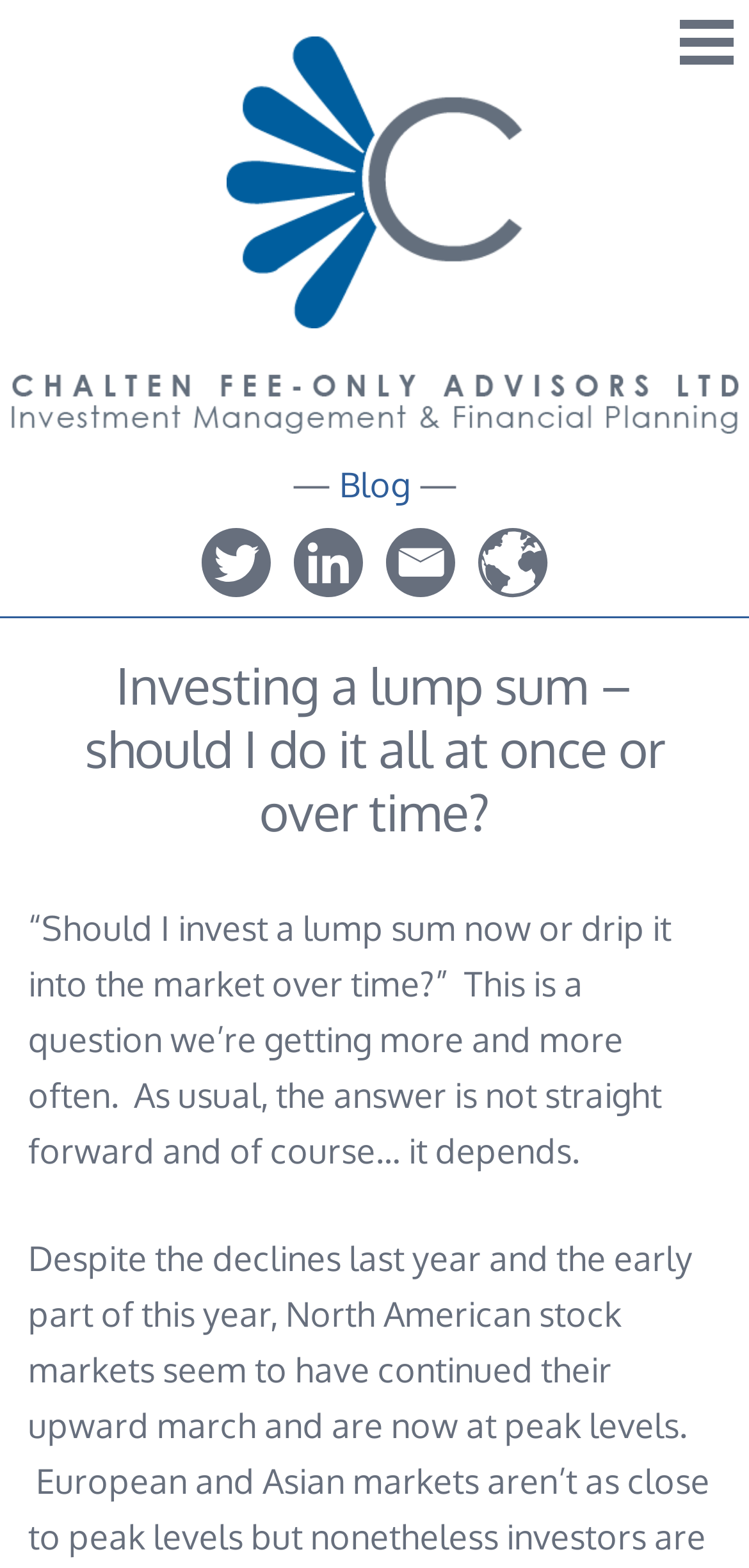Summarize the contents and layout of the webpage in detail.

The webpage is a blog post from Chalten Fee-Only Advisors Ltd. The top section of the page features a button to show the sidebar, accompanied by a small image, positioned at the top right corner. Below this, there is a link to the company's blog, situated near the top center of the page. 

A heading with the company's name and a brief description of their services is displayed prominently across the top of the page, accompanied by a logo image. The word "Blog" is linked and positioned to the right of the company name. 

The main content of the blog post is headed by a title, "Investing a lump sum – should I do it all at once or over time?", which is also a link. This title is positioned near the top center of the page. Below the title, there is a paragraph of text that discusses the question of whether to invest a lump sum now or over time. 

On the top right side of the page, there are four social media links, each accompanied by a small image. These links are positioned in a horizontal row, one below the other.